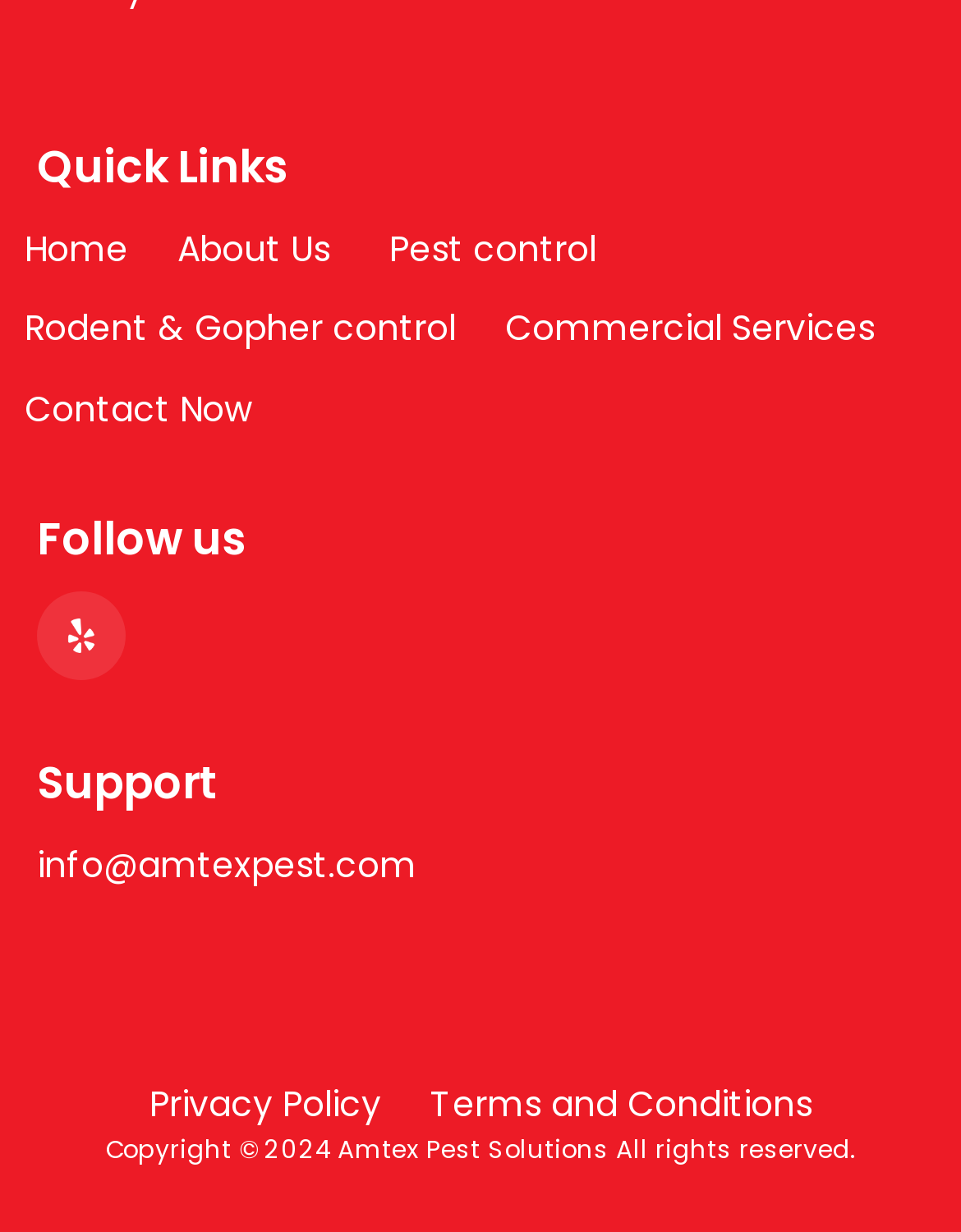Please provide a comprehensive response to the question below by analyzing the image: 
How many social media links are there?

I looked for social media links and found only one, which is an empty link with no text.